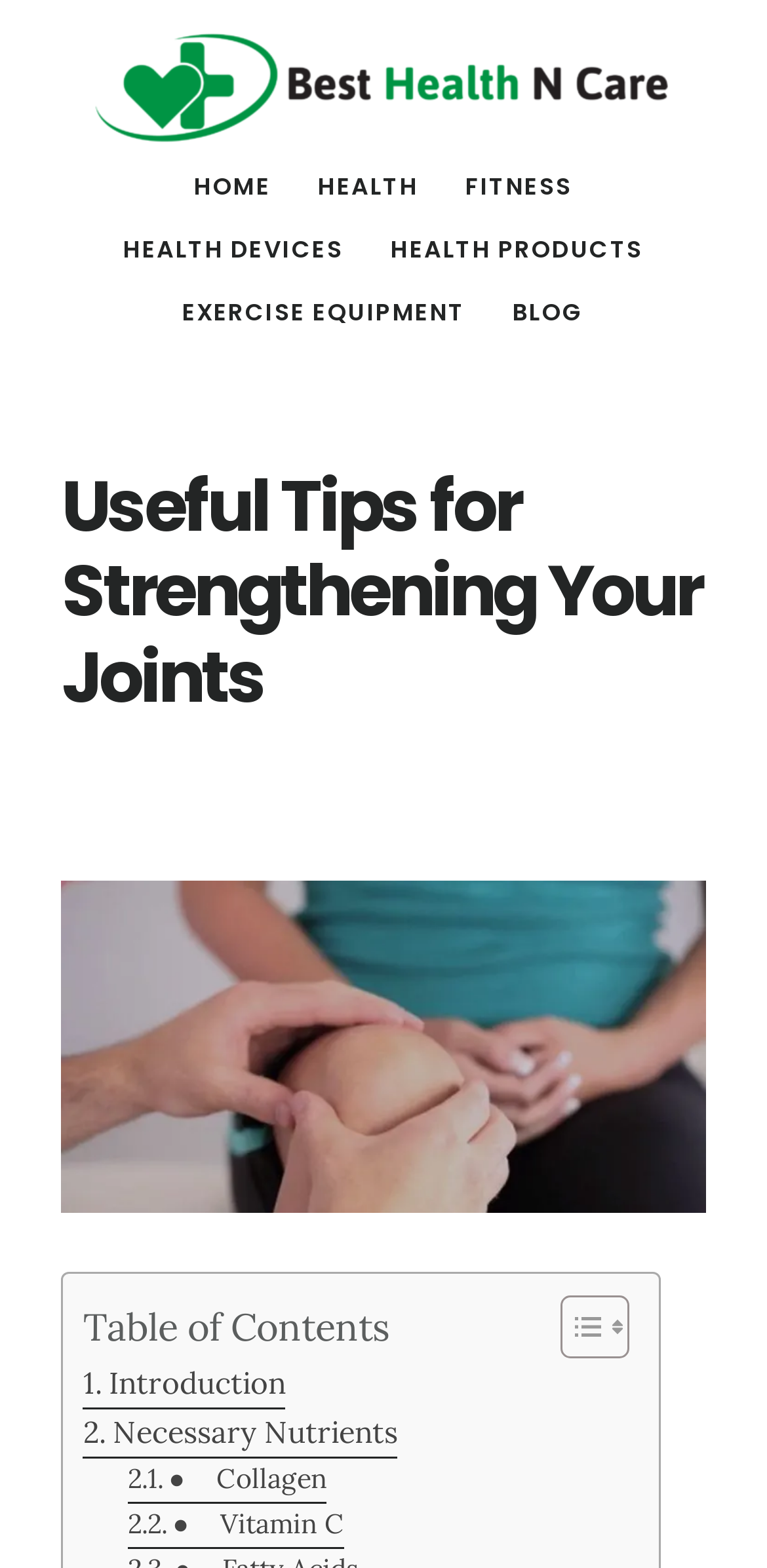Can you specify the bounding box coordinates of the area that needs to be clicked to fulfill the following instruction: "toggle table of content"?

[0.693, 0.825, 0.808, 0.867]